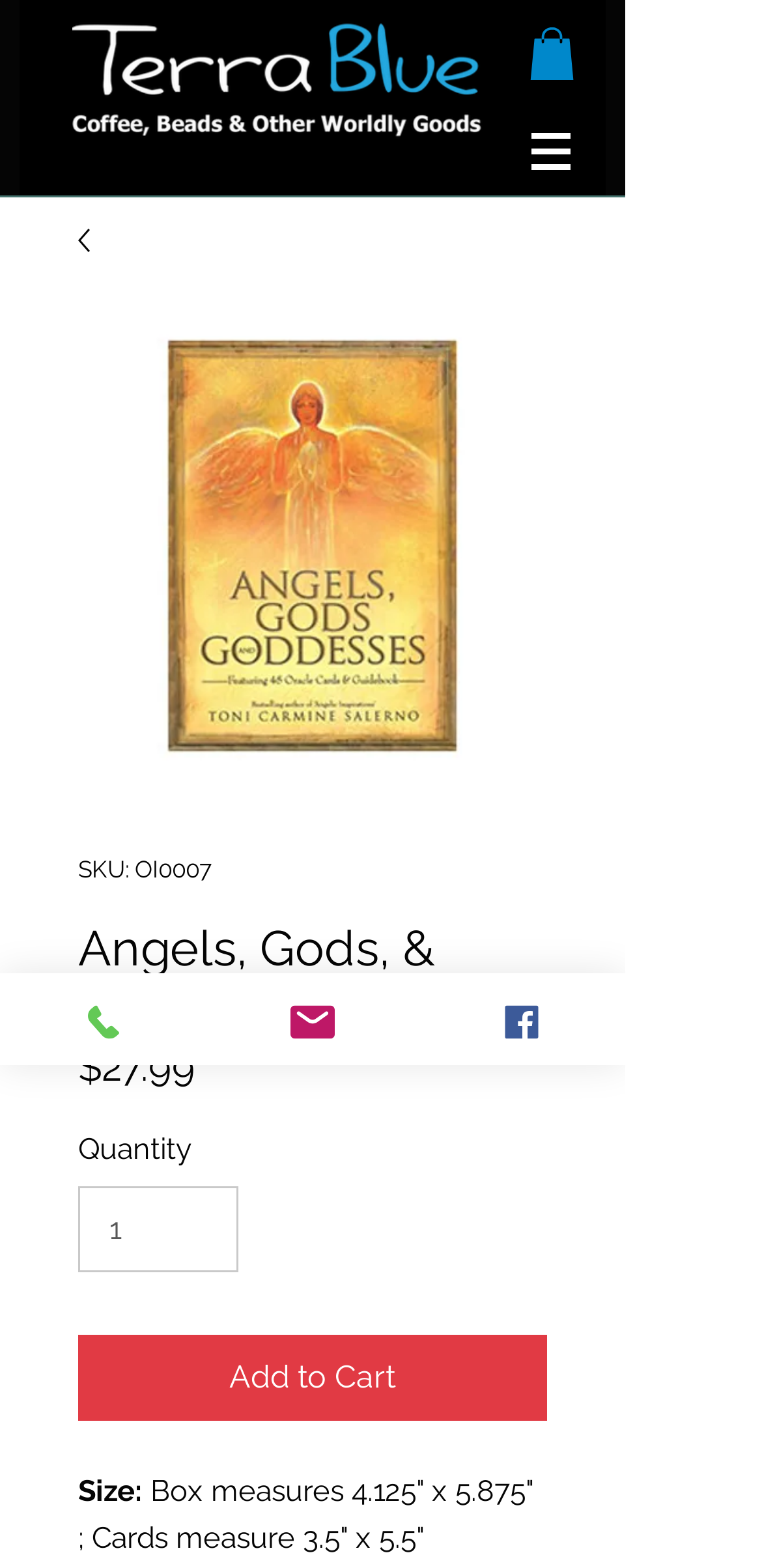What is the author of the Angels, Gods, & Goddesses oracle deck?
Please answer the question with a detailed response using the information from the screenshot.

The author of the product is not explicitly mentioned on the webpage, but based on the meta description, it is known that the author is Toni Carmine Salerno.